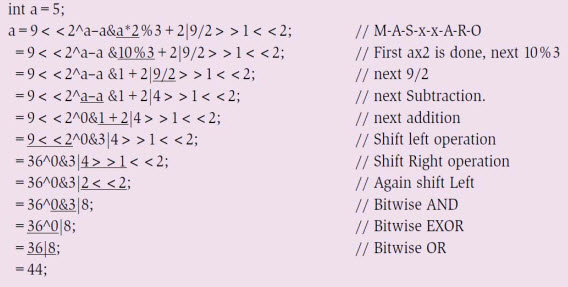Explain the content of the image in detail.

The image illustrates a C programming code snippet that demonstrates the evaluation order of various operators, including arithmetic, bitwise, and shift operators. The code begins by initializing an integer variable `a` with the value `5`. It then performs several operations involving multiplicative (`*`), additive (`+`), bitwise AND (`&`), bitwise EXOR (`^`), and shift (`<<`, `>>`) operators. Comments within the code provide clarification on the sequence of operations, indicated by annotations such as "// M-A-S-x-x-A-R-O" and explanations following key operations. 

This example serves to highlight how expressions are evaluated based on the precedence of operators, detailing steps such as subtraction and shifts, culminating in the final result assignment to `a`. The code reflects complex operator interactions, showcasing C's operational hierarchy and efficiency in computation. Additionally, the use of comments aids in understanding the significance of each operation in the context of the overall expression.